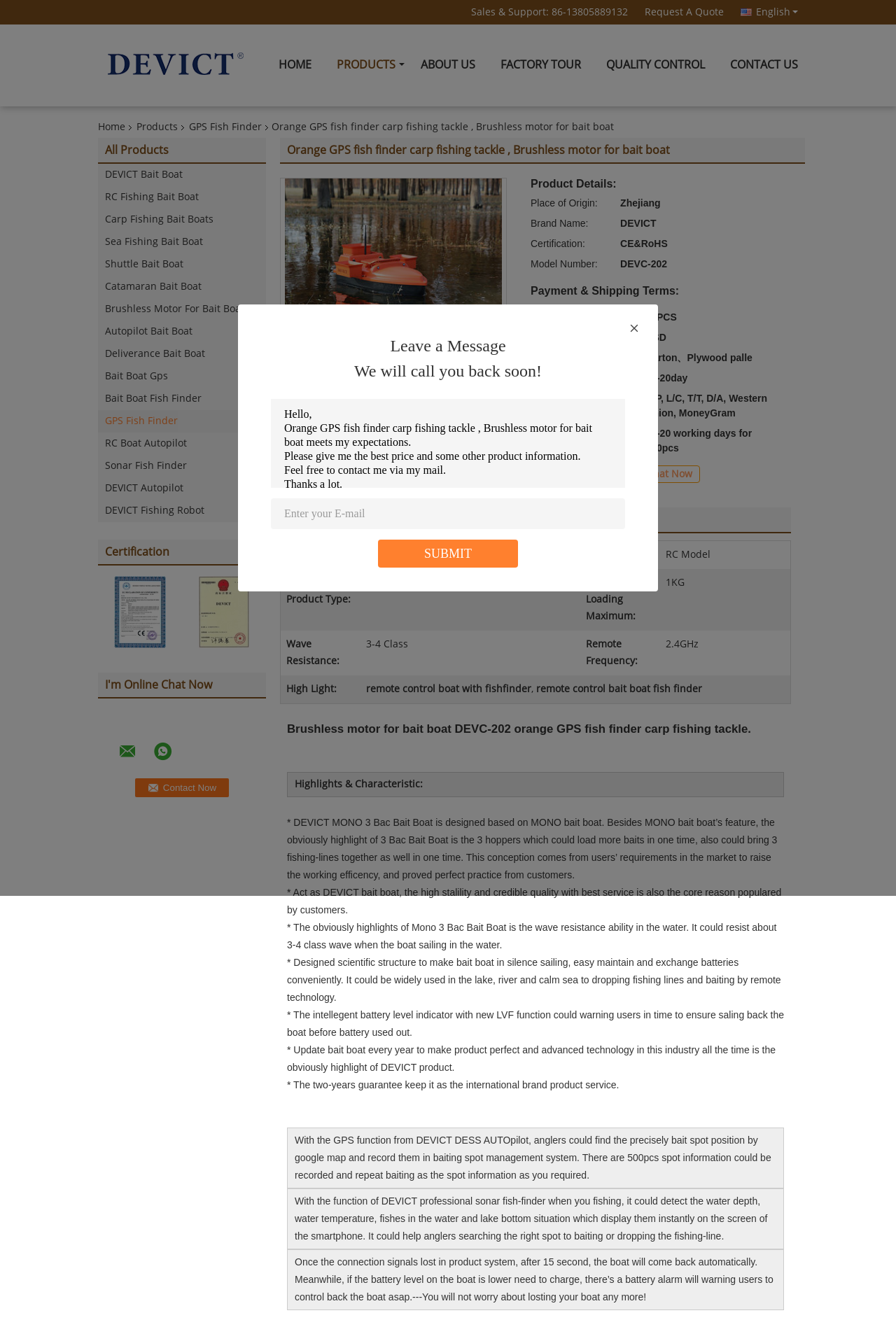What is the certification of the product?
Examine the image closely and answer the question with as much detail as possible.

The certification of the product can be found in the product details table on the webpage. The table has a row with the header 'Certification:' and the corresponding cell contains the text 'CE&RoHS'.